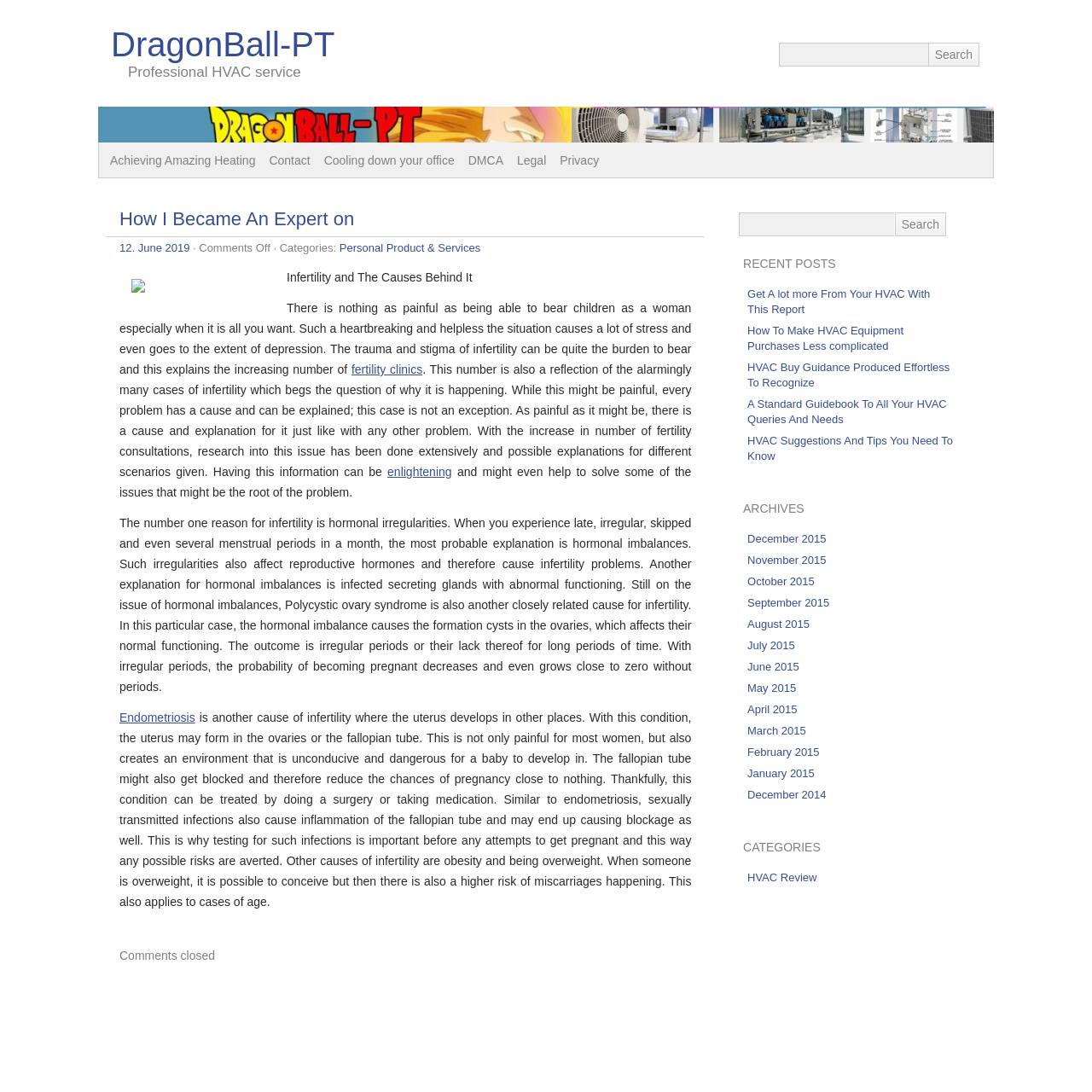What is the topic of the article?
Please provide a single word or phrase as your answer based on the image.

Infertility and The Causes Behind It